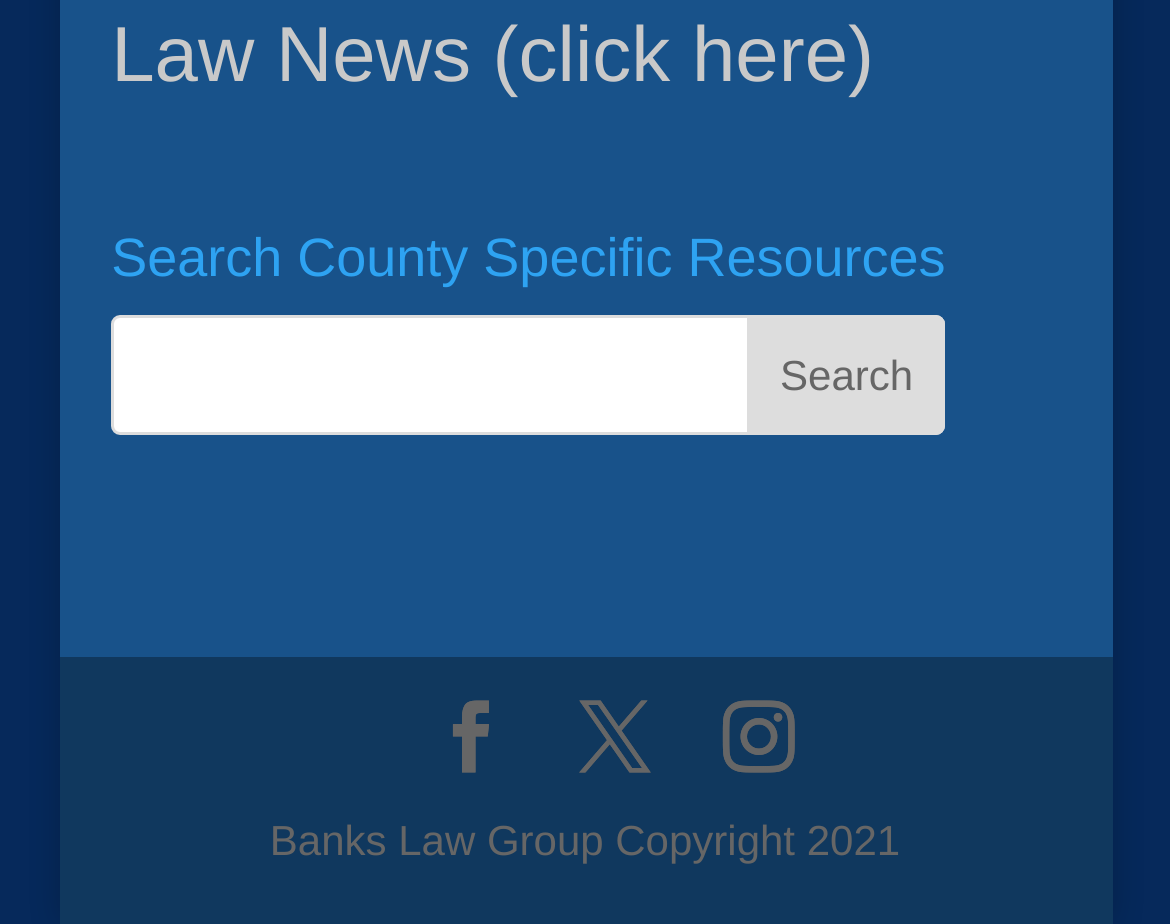Refer to the image and offer a detailed explanation in response to the question: What is the function of the button next to the textbox?

The button is located next to the textbox and has the text 'Search', which indicates that its function is to initiate a search query.